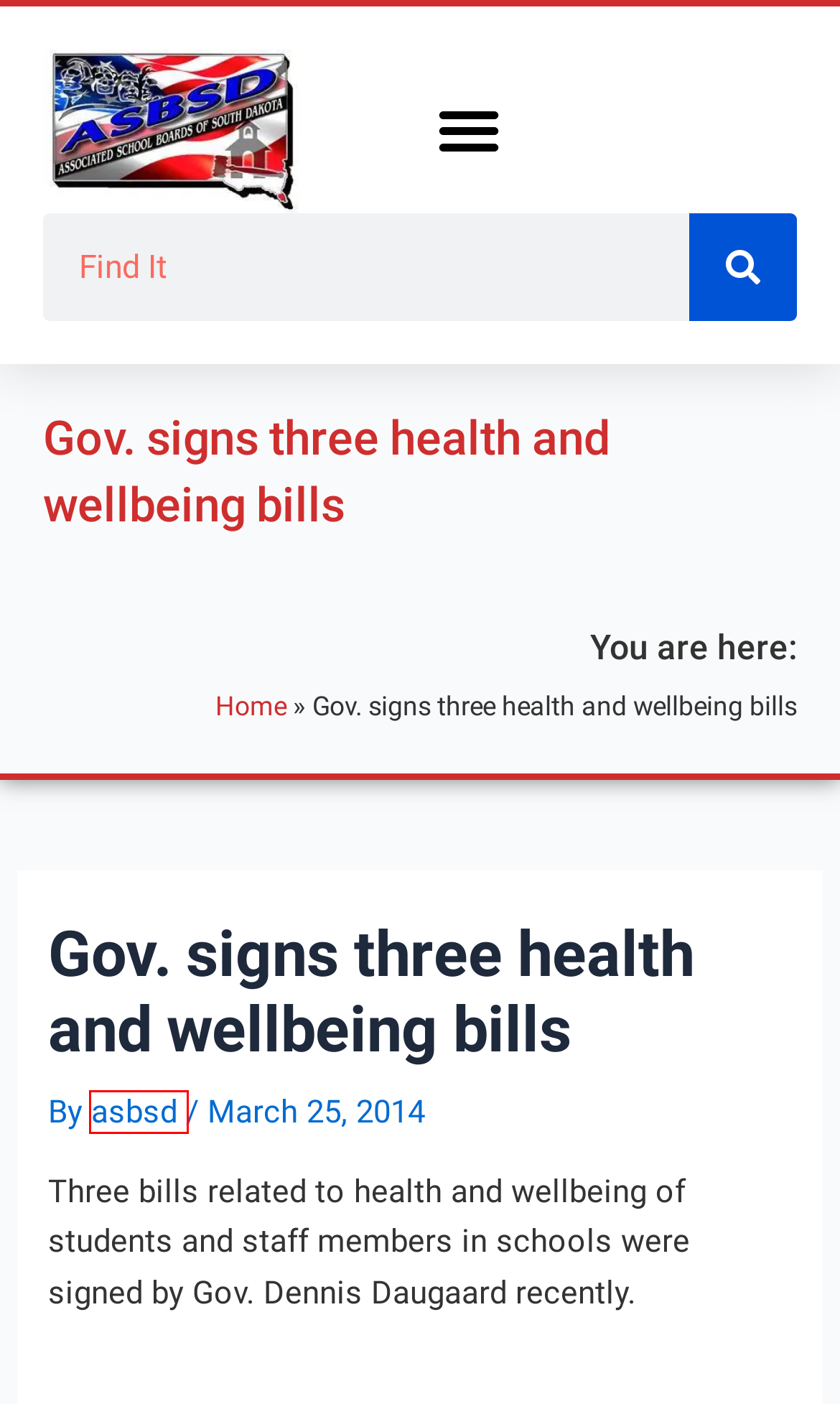Analyze the screenshot of a webpage featuring a red rectangle around an element. Pick the description that best fits the new webpage after interacting with the element inside the red bounding box. Here are the candidates:
A. Events - Associated School Boards of South Dakota
B. SB 127 Information - Associated School Boards of South Dakota
C. asbsd, Author at Associated School Boards of South Dakota
D. ASB Protective Trust - Associated School Boards of South Dakota
E. Documents - Associated School Boards of South Dakota
F. Home - Associated School Boards of South Dakota
G. About - Associated School Boards of South Dakota
H. Legislative Cracker Barrels - Associated School Boards of South Dakota

C